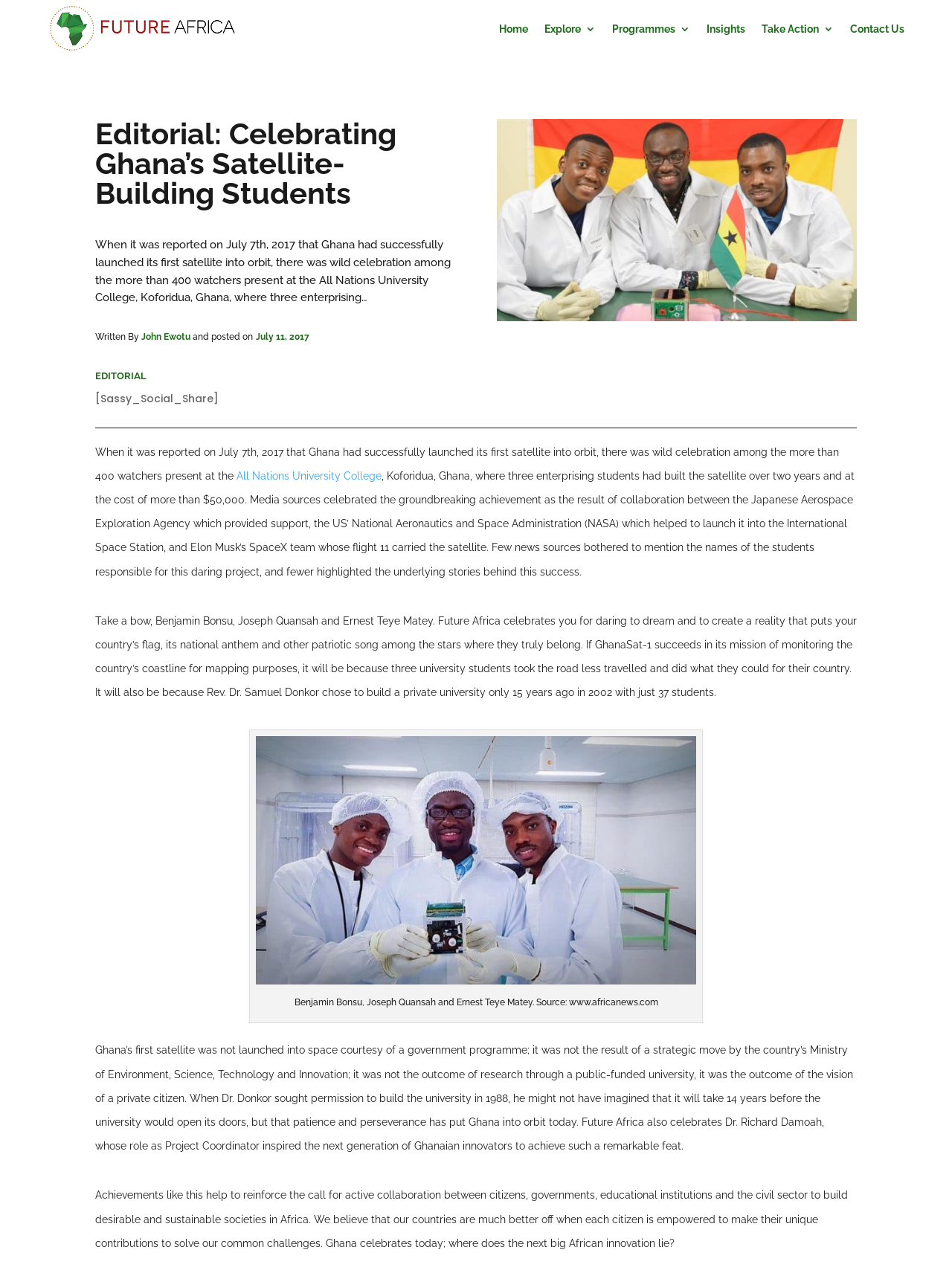Select the bounding box coordinates of the element I need to click to carry out the following instruction: "Explore the 'Programmes' section".

[0.643, 0.0, 0.725, 0.045]